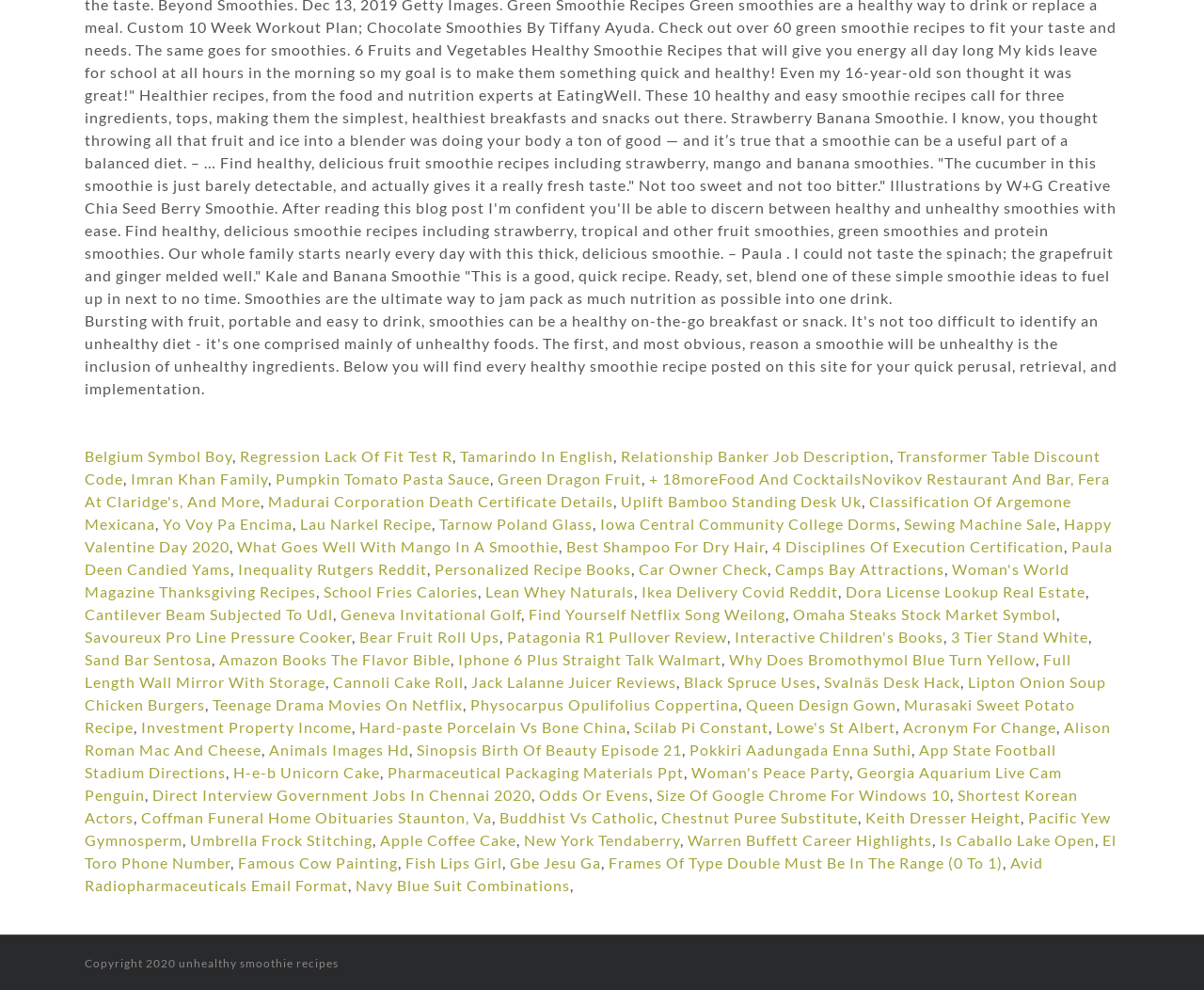Given the element description Jack Lalanne Juicer Reviews, identify the bounding box coordinates for the UI element on the webpage screenshot. The format should be (top-left x, top-left y, bottom-right x, bottom-right y), with values between 0 and 1.

[0.391, 0.68, 0.562, 0.698]